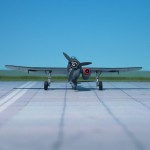Look at the image and answer the question in detail:
What is the name of the aircraft model in the image?

The caption specifically mentions that the image features a model aircraft, which is identified as the Blohm & Voss Bv P. 204, a type of aircraft often referred to as the 'Hagelkorn' or 'Hailstone'.